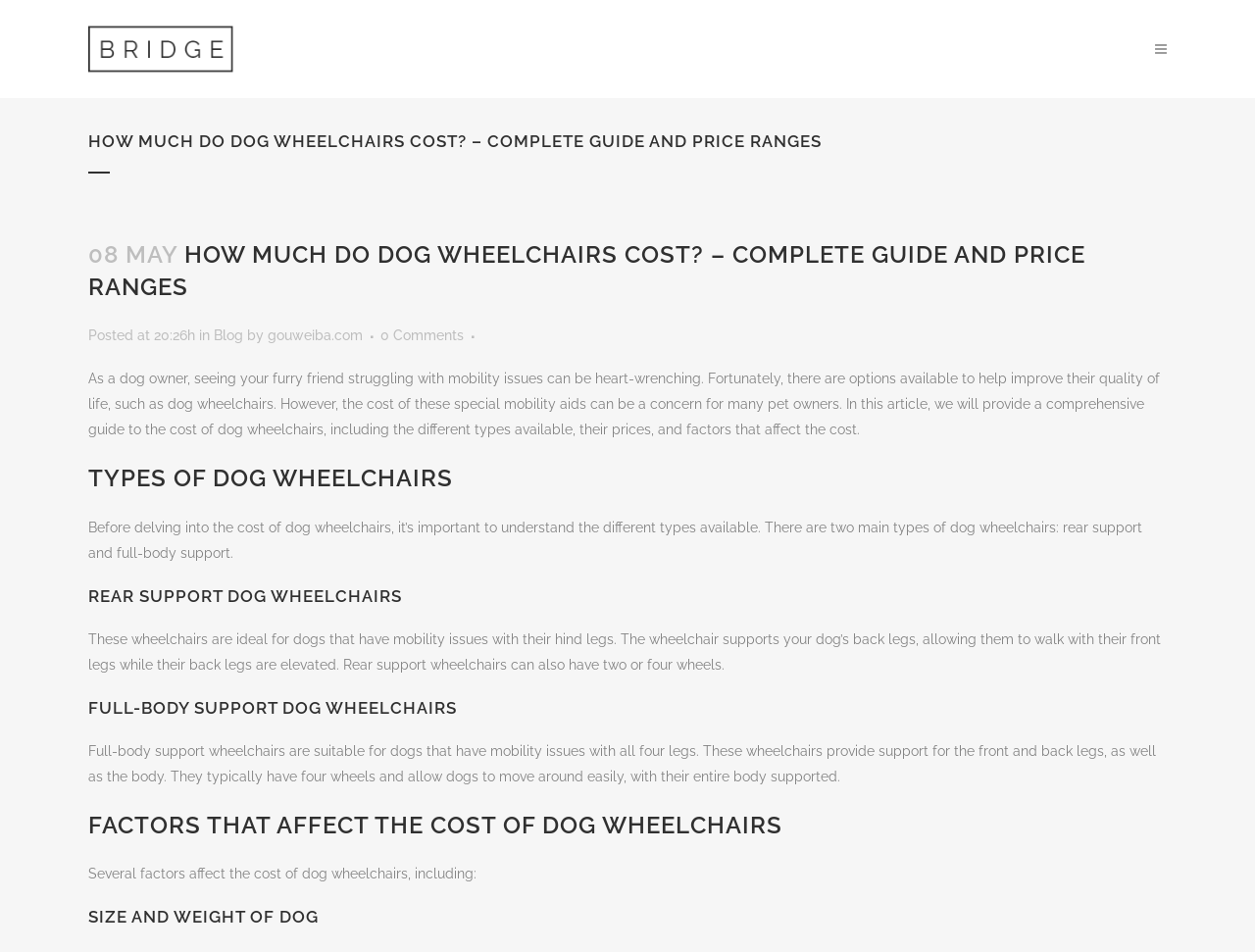What is one factor that affects the cost of dog wheelchairs?
Please answer the question with a detailed and comprehensive explanation.

According to the webpage, several factors affect the cost of dog wheelchairs, including the size and weight of the dog. This is mentioned in the section 'Factors That Affect the Cost of Dog Wheelchairs'.